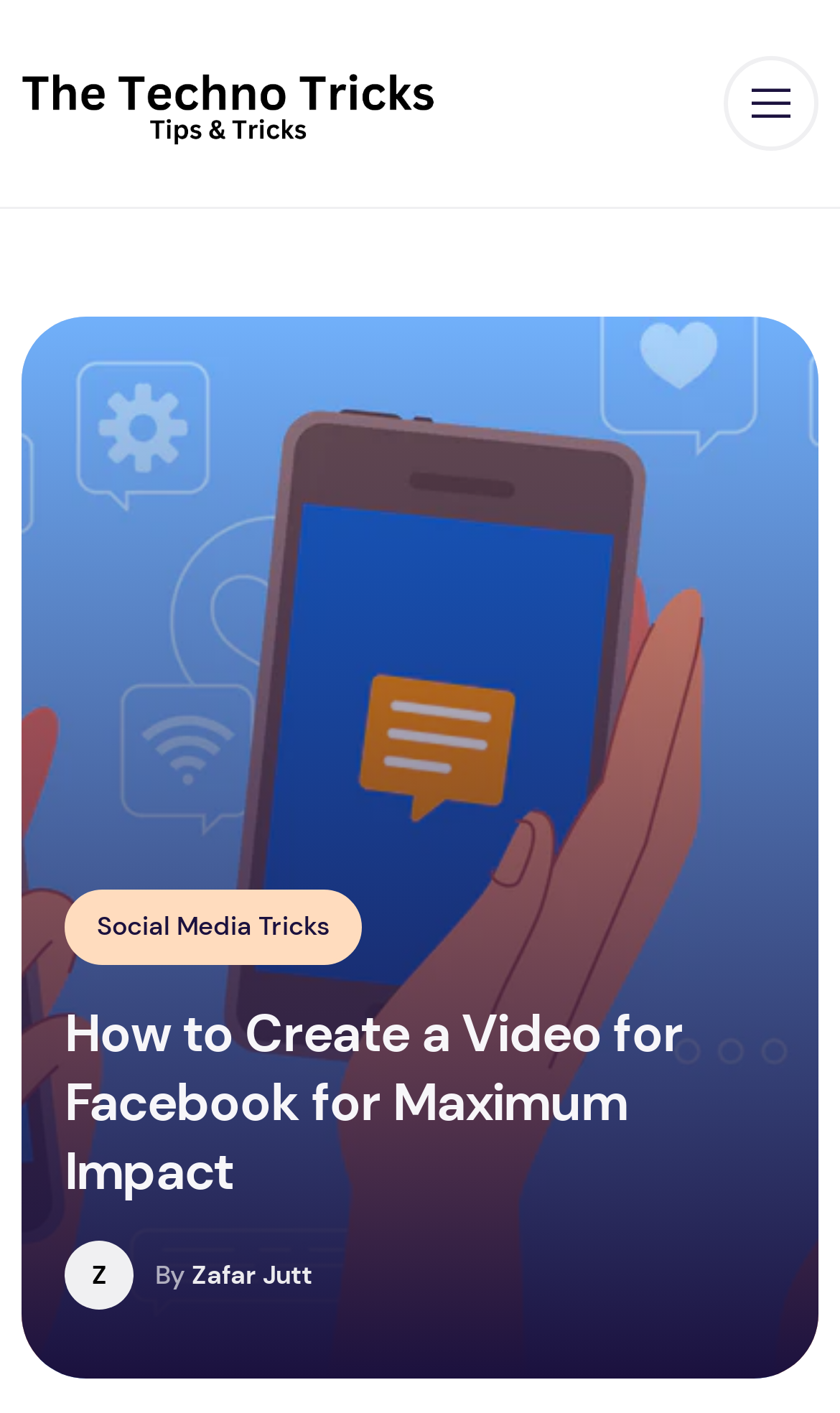Please identify the primary heading of the webpage and give its text content.

How to Create a Video for Facebook for Maximum Impact